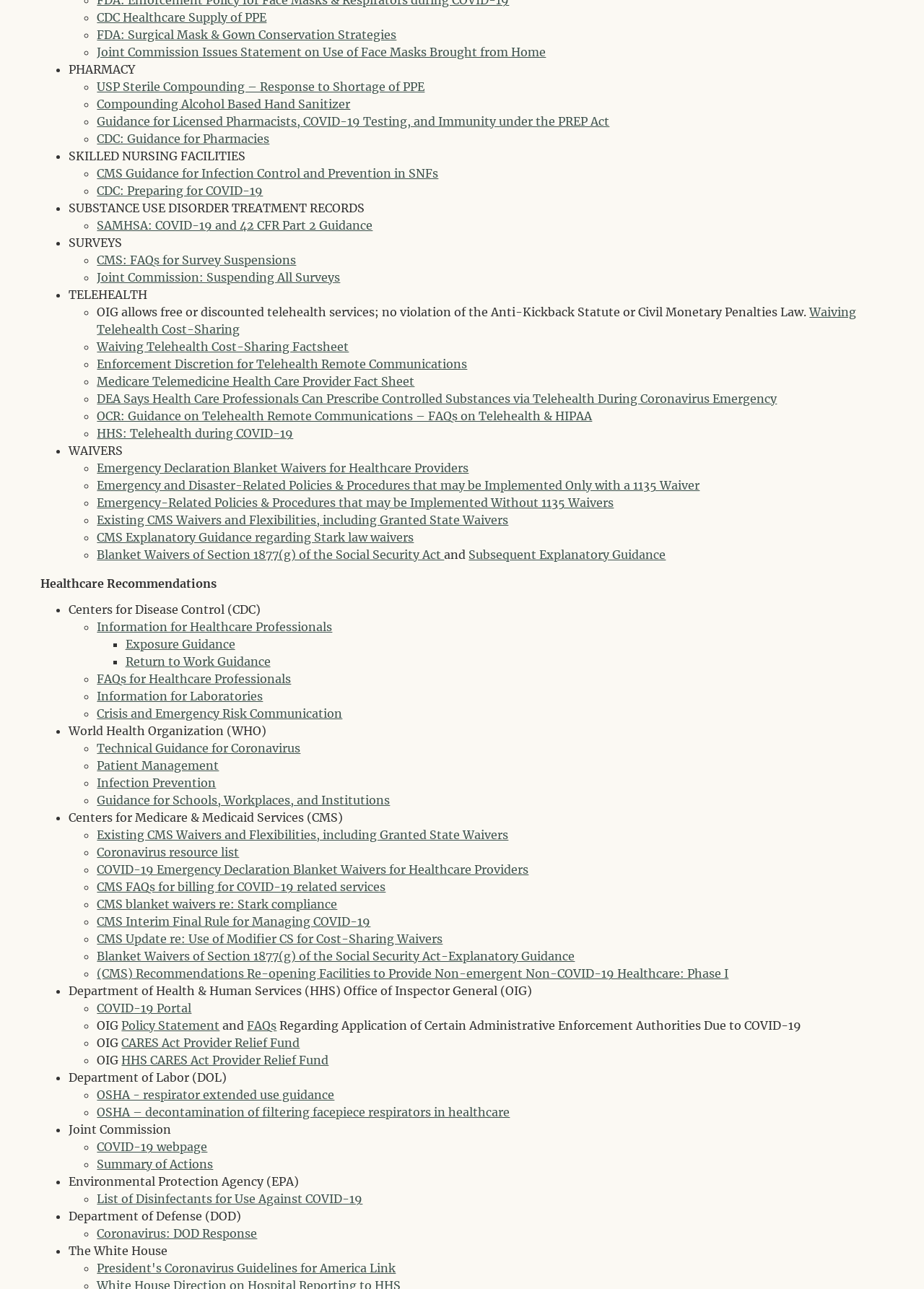Determine the bounding box coordinates of the region to click in order to accomplish the following instruction: "Click on CDC Healthcare Supply of PPE". Provide the coordinates as four float numbers between 0 and 1, specifically [left, top, right, bottom].

[0.105, 0.008, 0.289, 0.019]